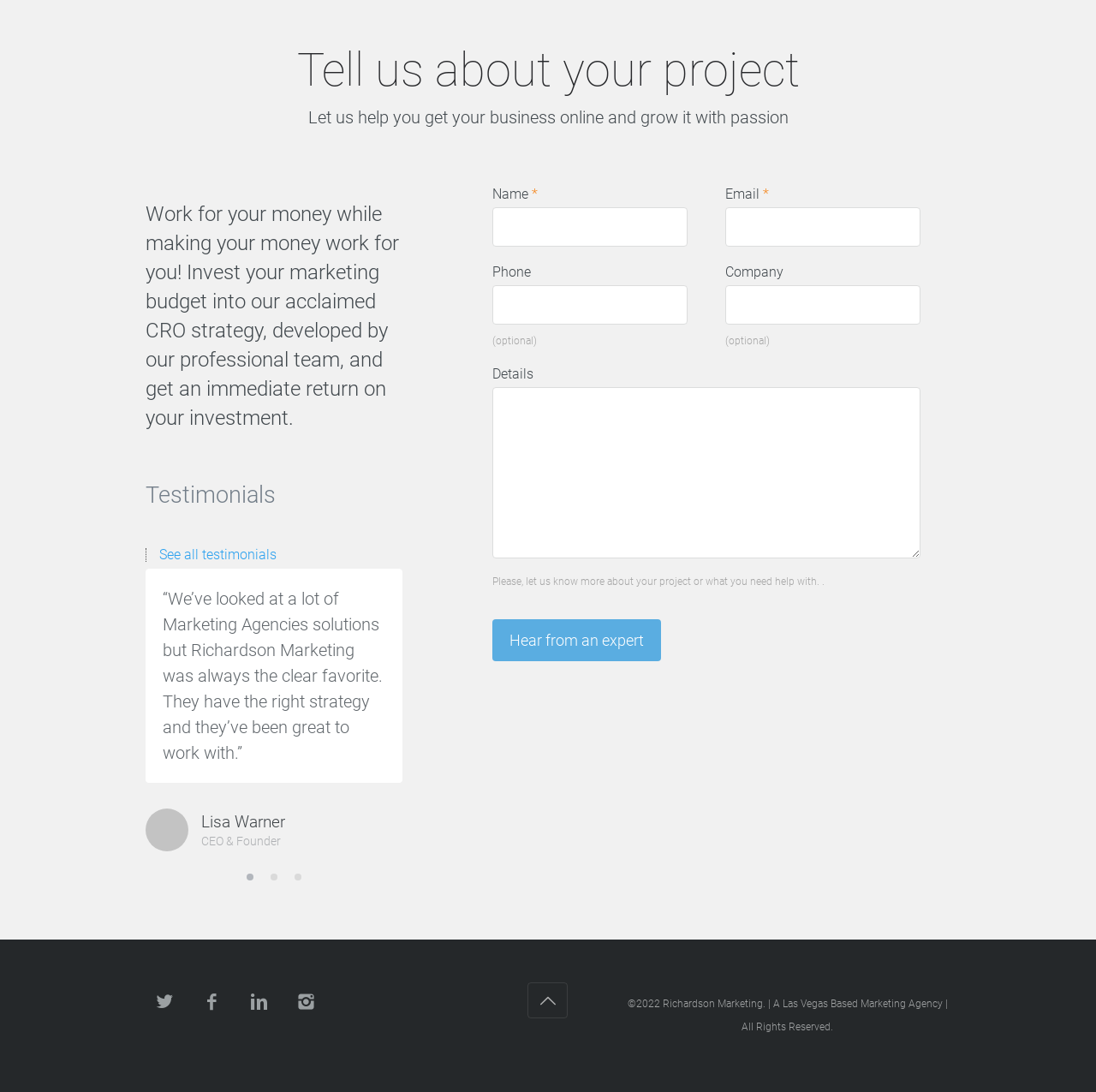Please find the bounding box coordinates of the element that needs to be clicked to perform the following instruction: "Enter email address". The bounding box coordinates should be four float numbers between 0 and 1, represented as [left, top, right, bottom].

[0.662, 0.19, 0.84, 0.226]